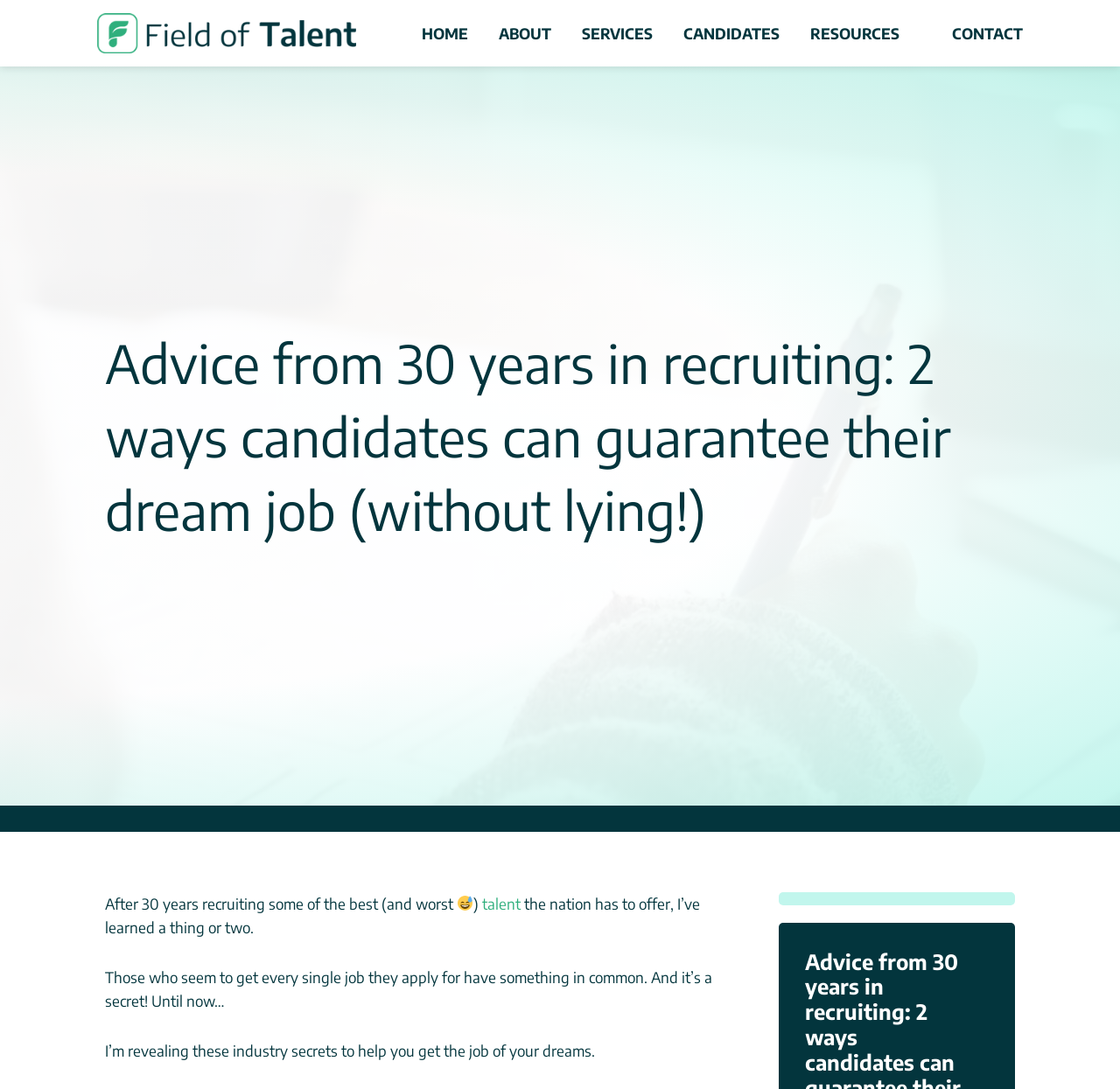Examine the image carefully and respond to the question with a detailed answer: 
What is the theme of the webpage's design?

The webpage's design appears to be professional, with a clean and simple layout, and a color scheme that is likely intended to convey a sense of expertise and authority in the field of recruiting and job seeking.